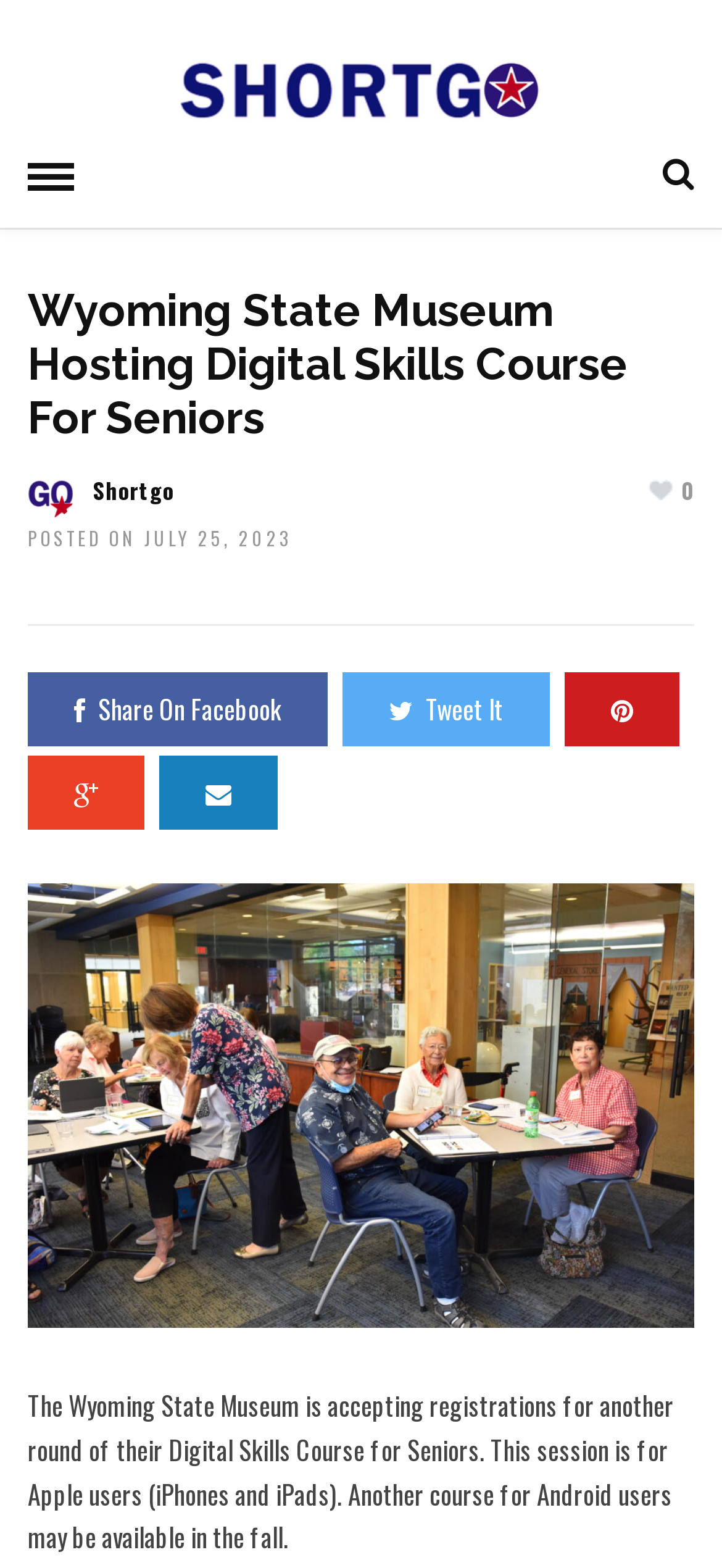Using the information from the screenshot, answer the following question thoroughly:
Is there a course for Android users?

The webpage mentions that 'Another course for Android users may be available in the fall', indicating that there might be a separate course for Android users, but it's not available yet and might be offered in the future.